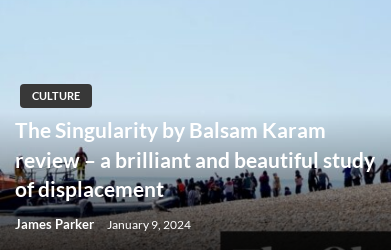Answer the question below with a single word or a brief phrase: 
Who wrote the review?

James Parker